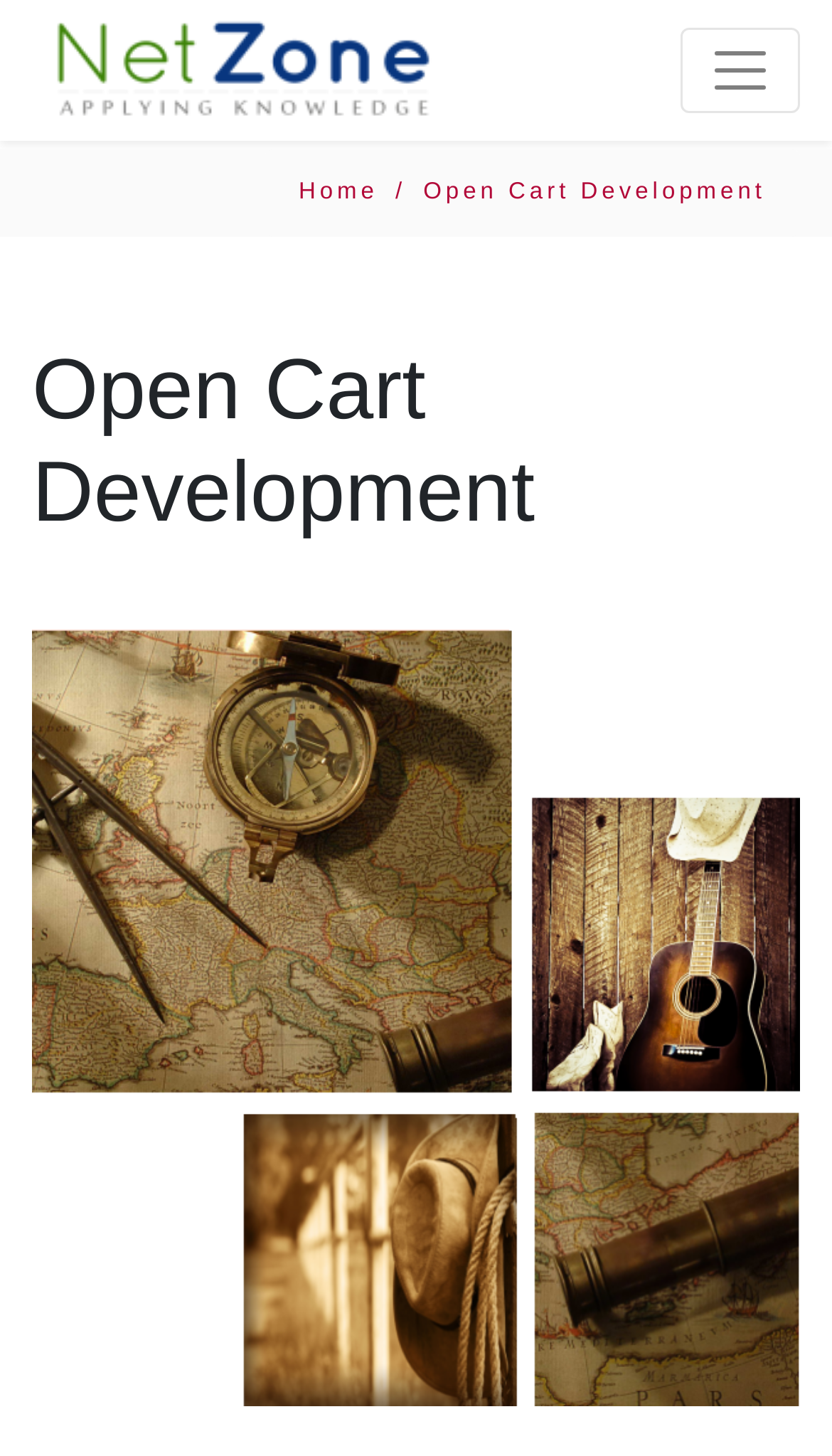Generate the main heading text from the webpage.

Open Cart Development